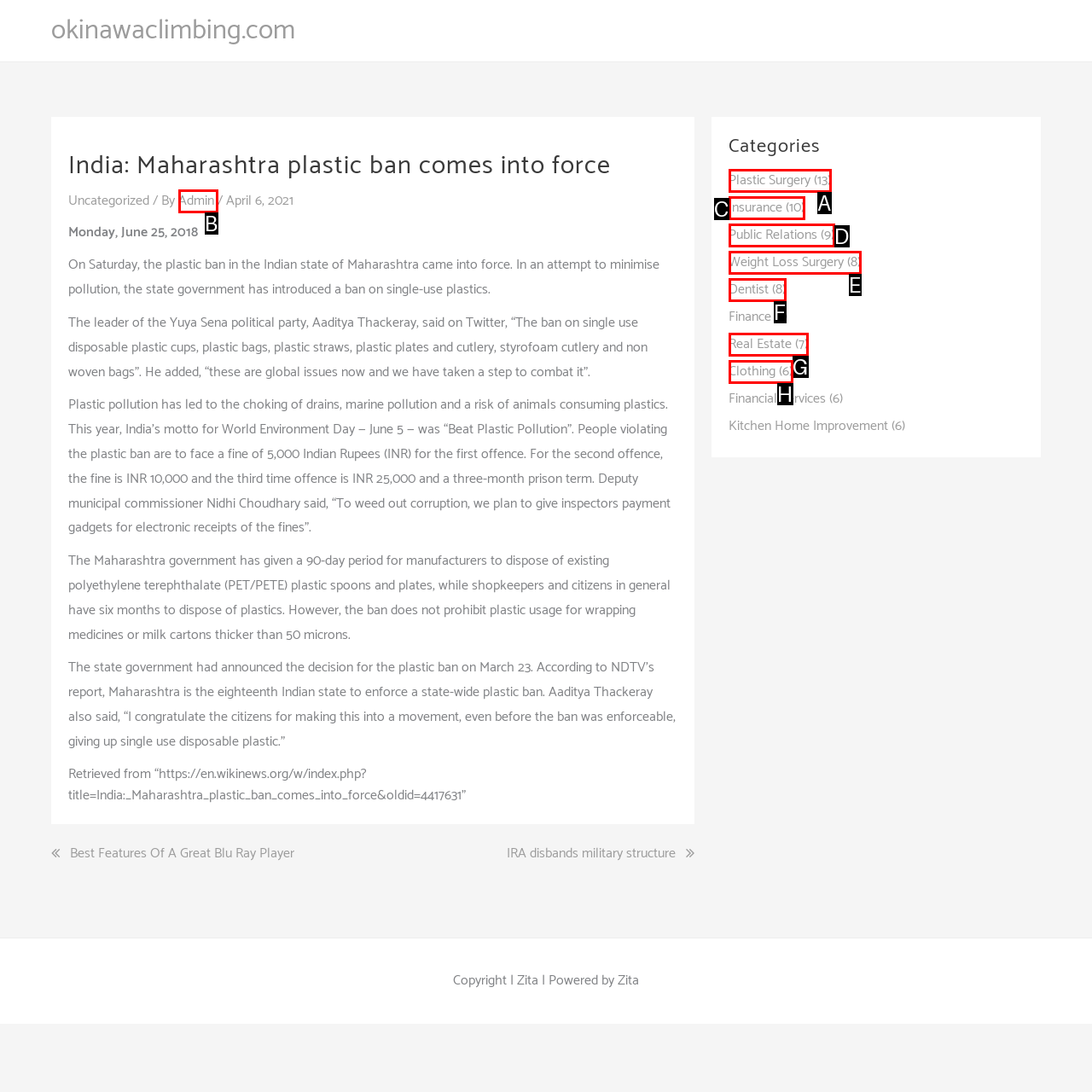Choose the HTML element that best fits the description: Insurance (10). Answer with the option's letter directly.

C